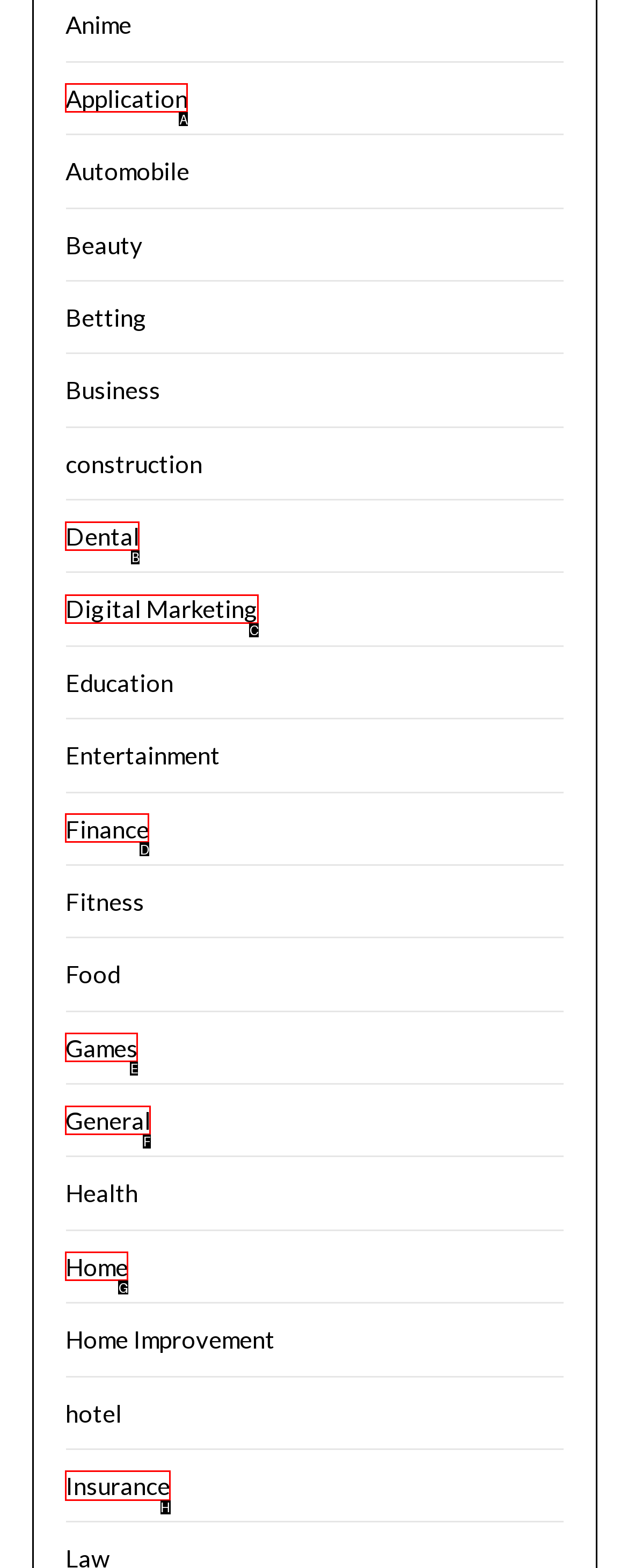Given the instruction: Check out Insurance, which HTML element should you click on?
Answer with the letter that corresponds to the correct option from the choices available.

H